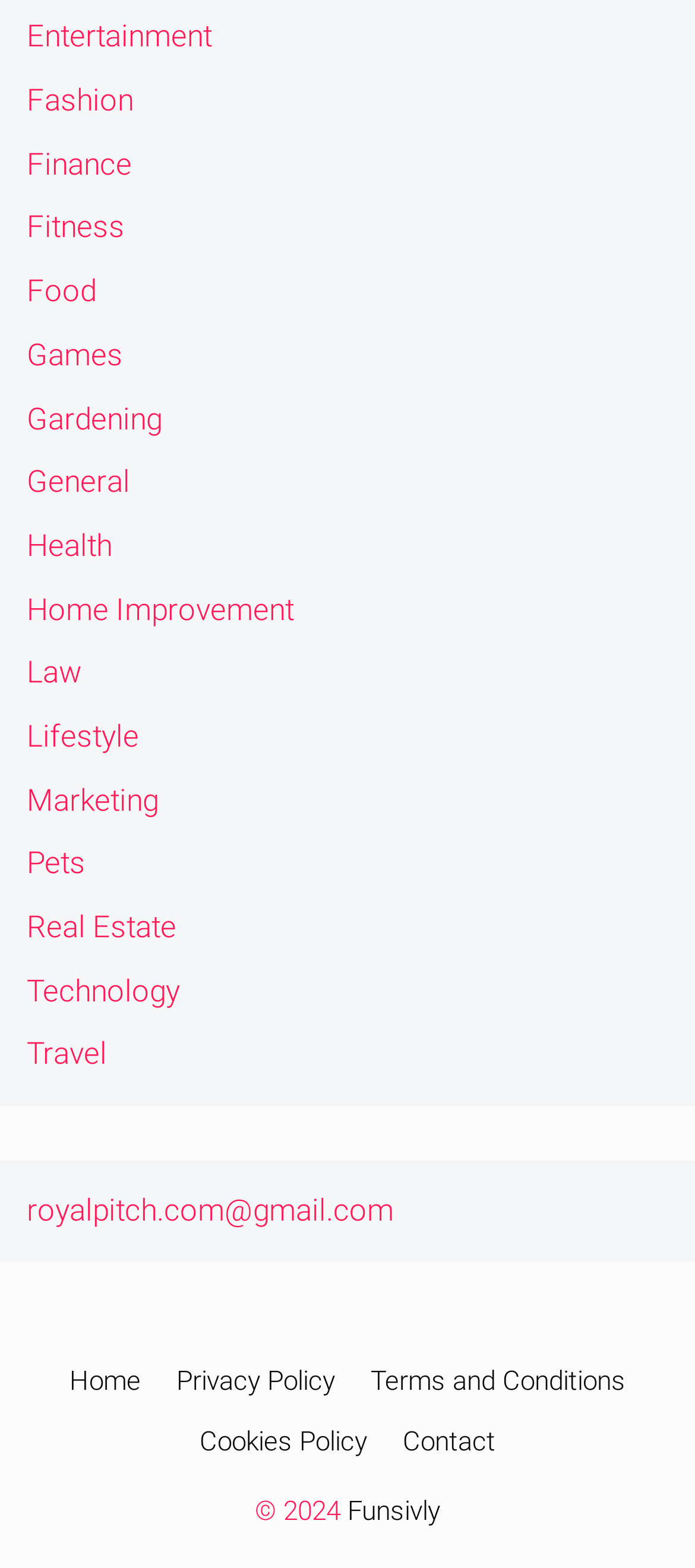Reply to the question with a single word or phrase:
What is the name of the website mentioned at the bottom of the webpage?

Funsivly